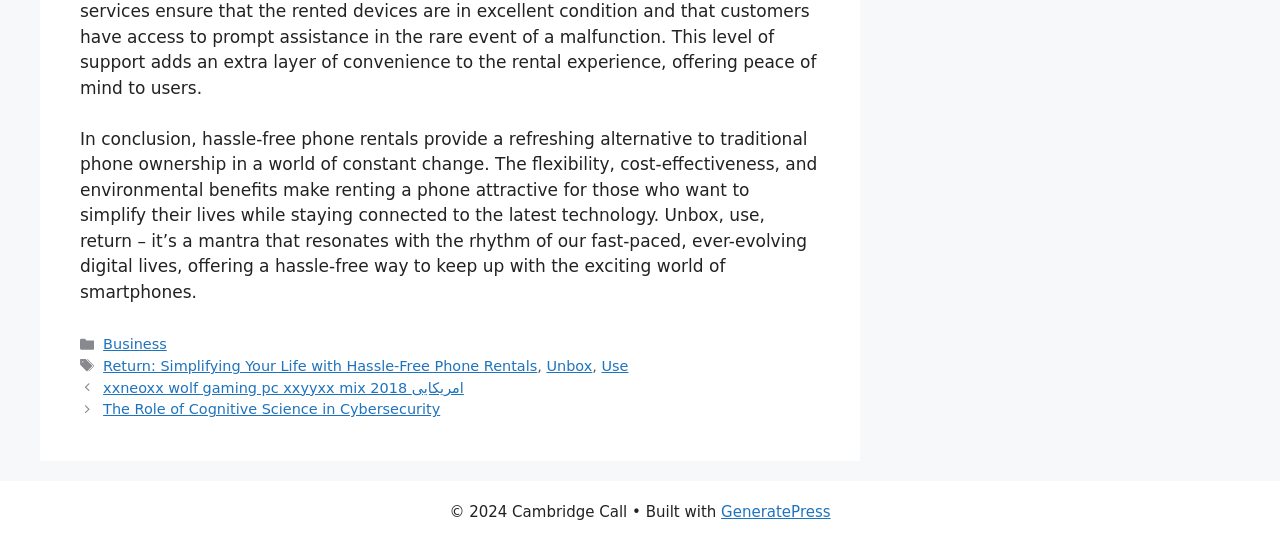What is the main topic of the article?
Examine the screenshot and reply with a single word or phrase.

Phone rentals